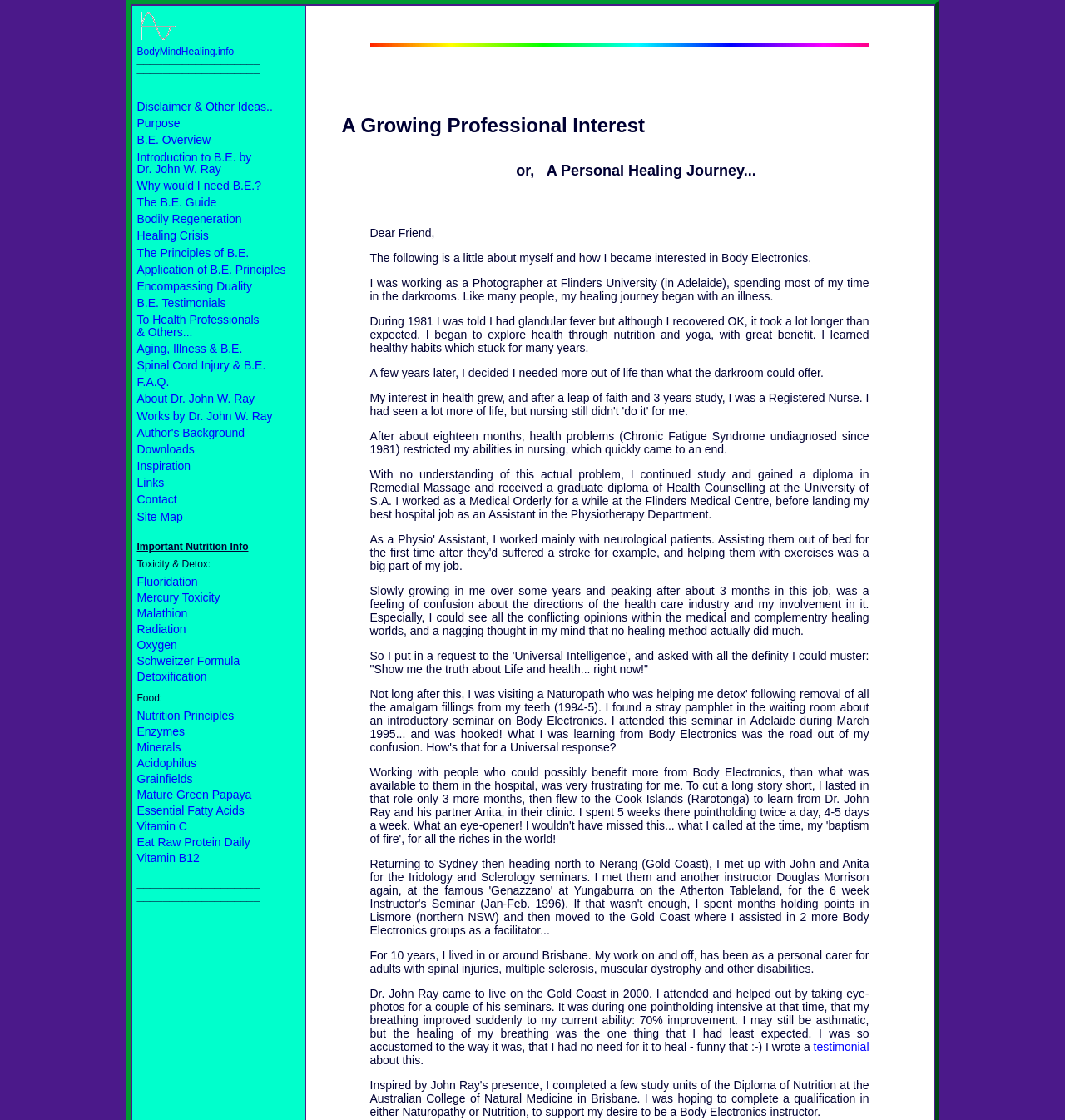Find the bounding box coordinates of the clickable element required to execute the following instruction: "Check out the testimonials about Body Electronics". Provide the coordinates as four float numbers between 0 and 1, i.e., [left, top, right, bottom].

[0.129, 0.265, 0.212, 0.277]